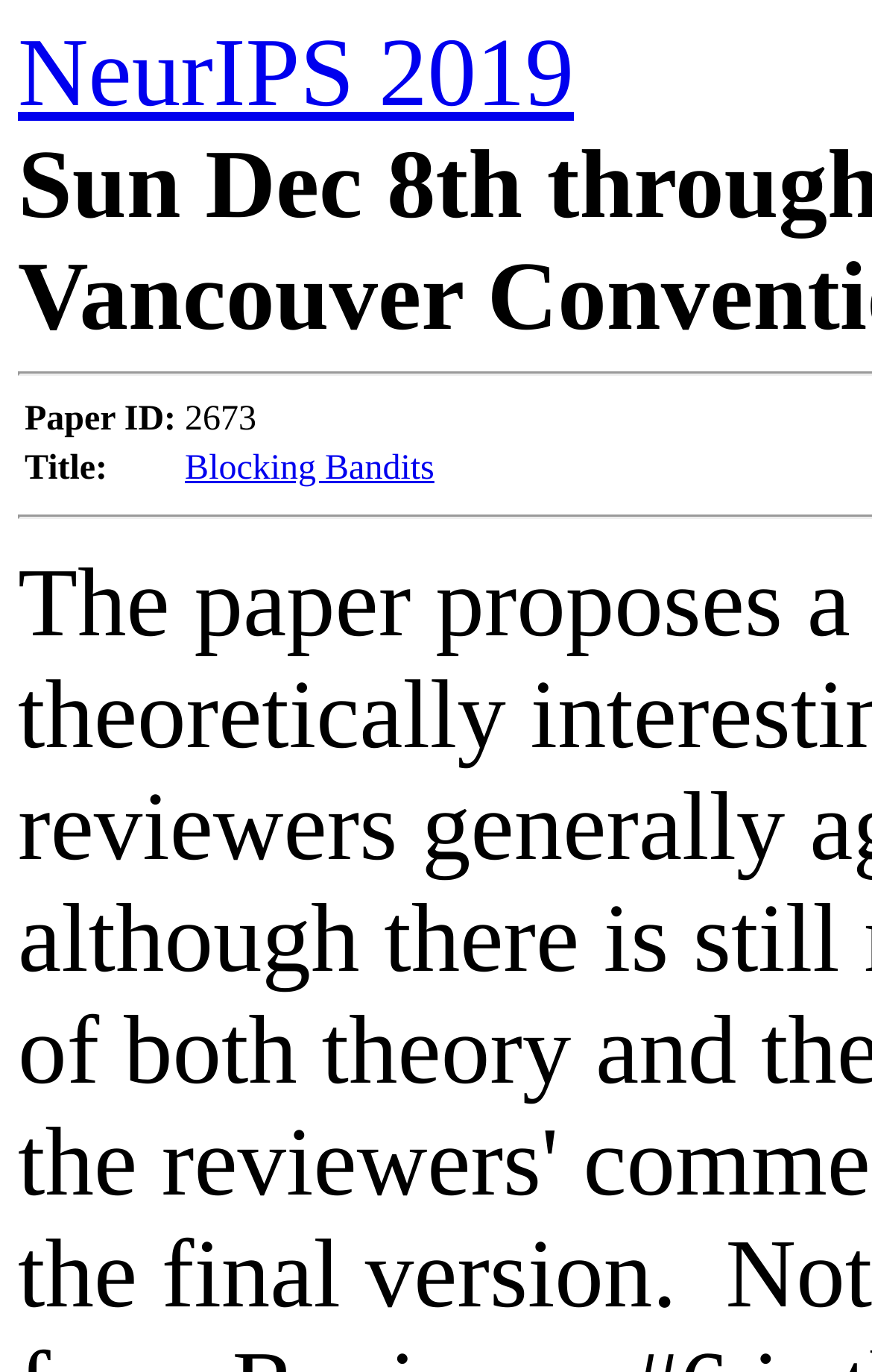How many rows are in the table?
Please provide a single word or phrase answer based on the image.

2